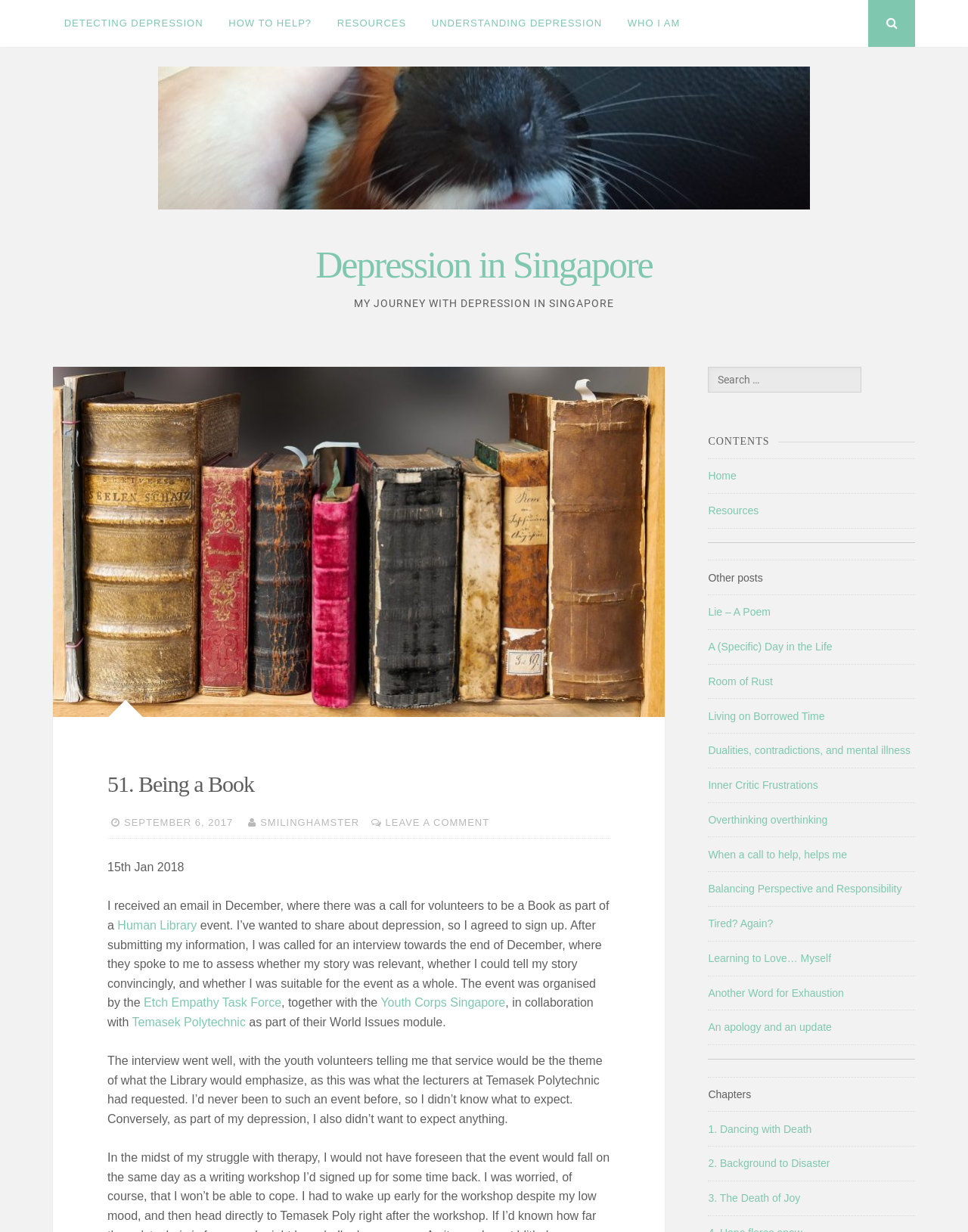What is the author's mental health condition?
Refer to the image and provide a concise answer in one word or phrase.

Depression